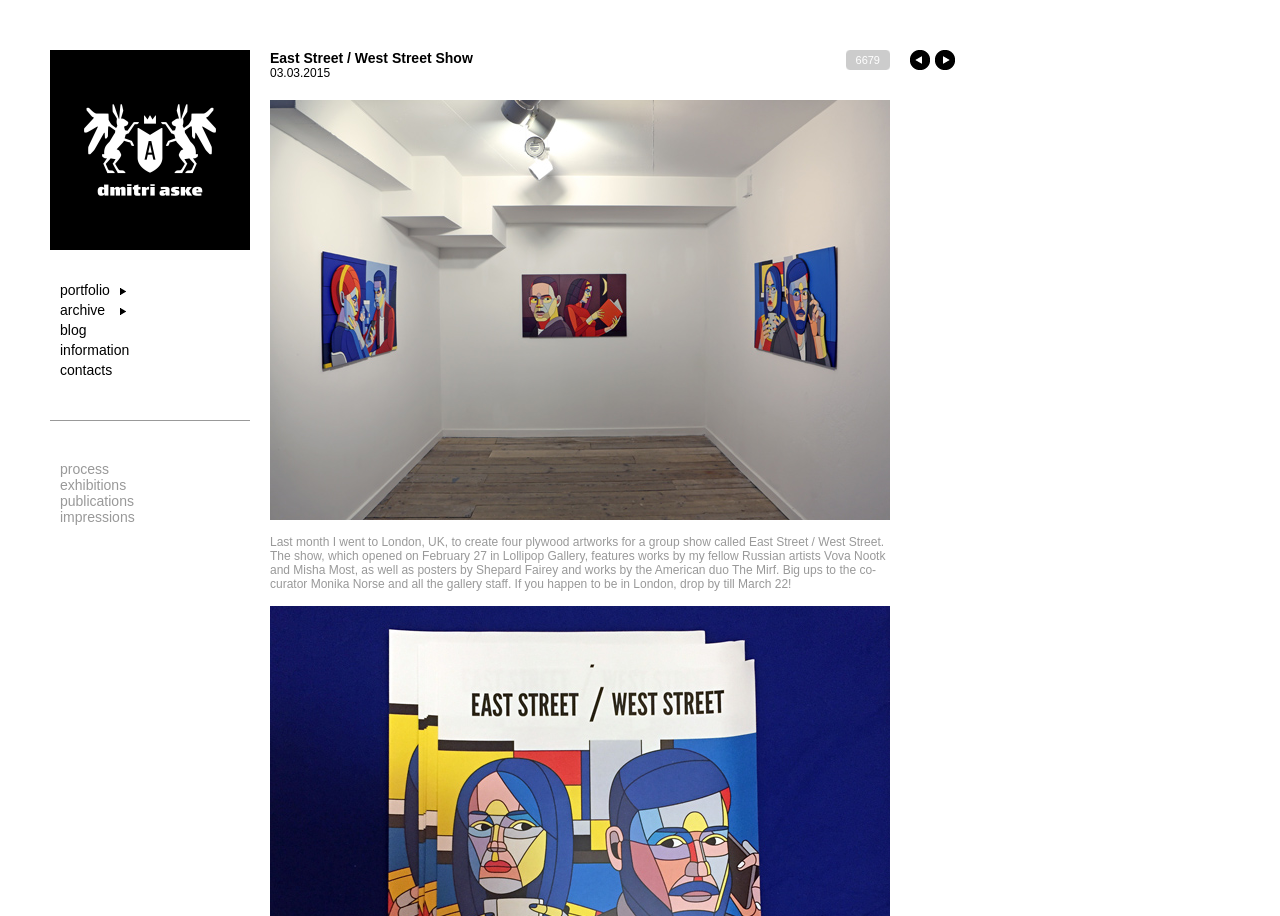Who are the co-curators of the show?
Offer a detailed and exhaustive answer to the question.

The co-curator of the show can be found in the StaticText element 'Big ups to the co-curator Monika Norse and all the gallery staff.', which is located in the description of the show.